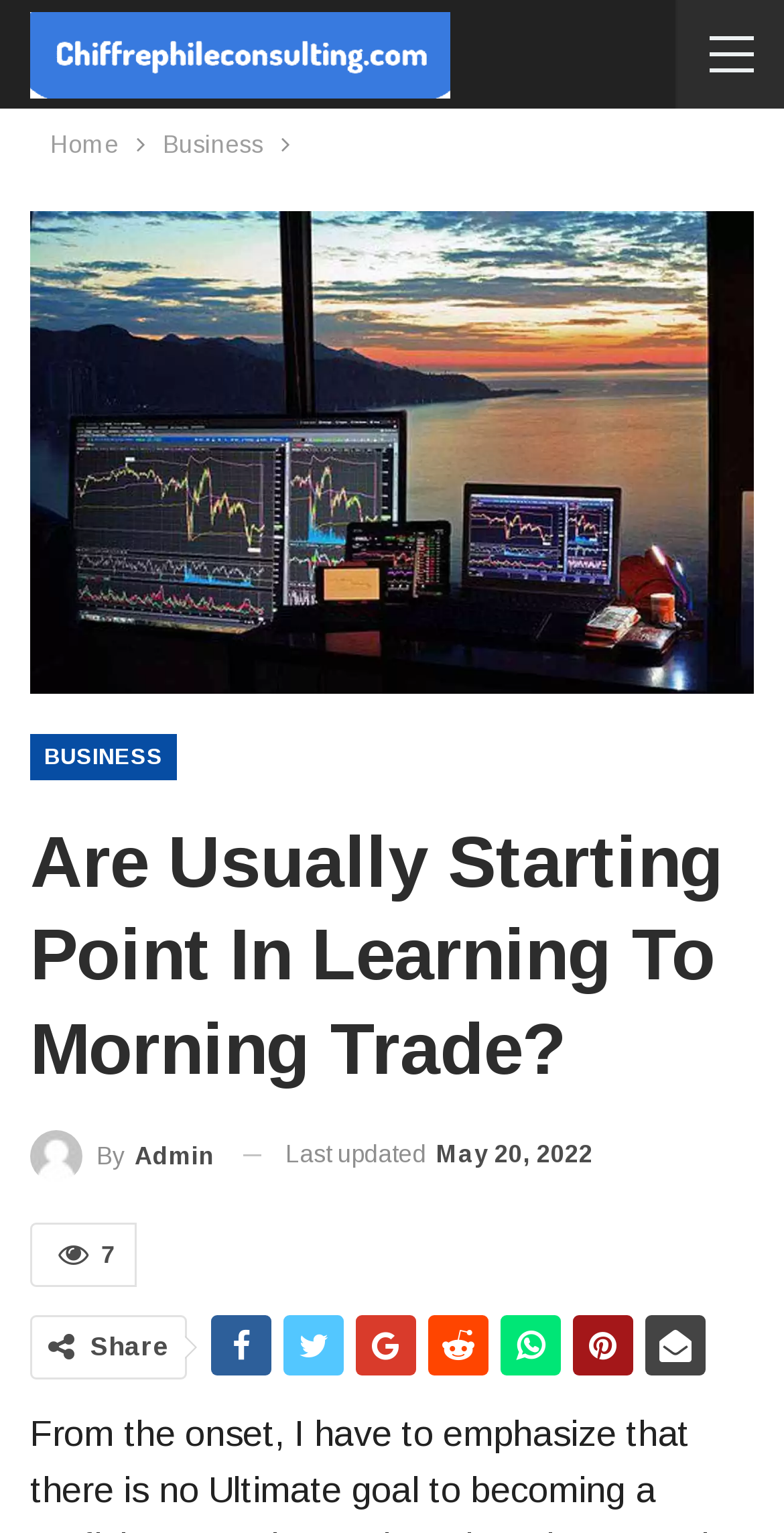Determine the bounding box coordinates in the format (top-left x, top-left y, bottom-right x, bottom-right y). Ensure all values are floating point numbers between 0 and 1. Identify the bounding box of the UI element described by: Business

[0.208, 0.08, 0.336, 0.109]